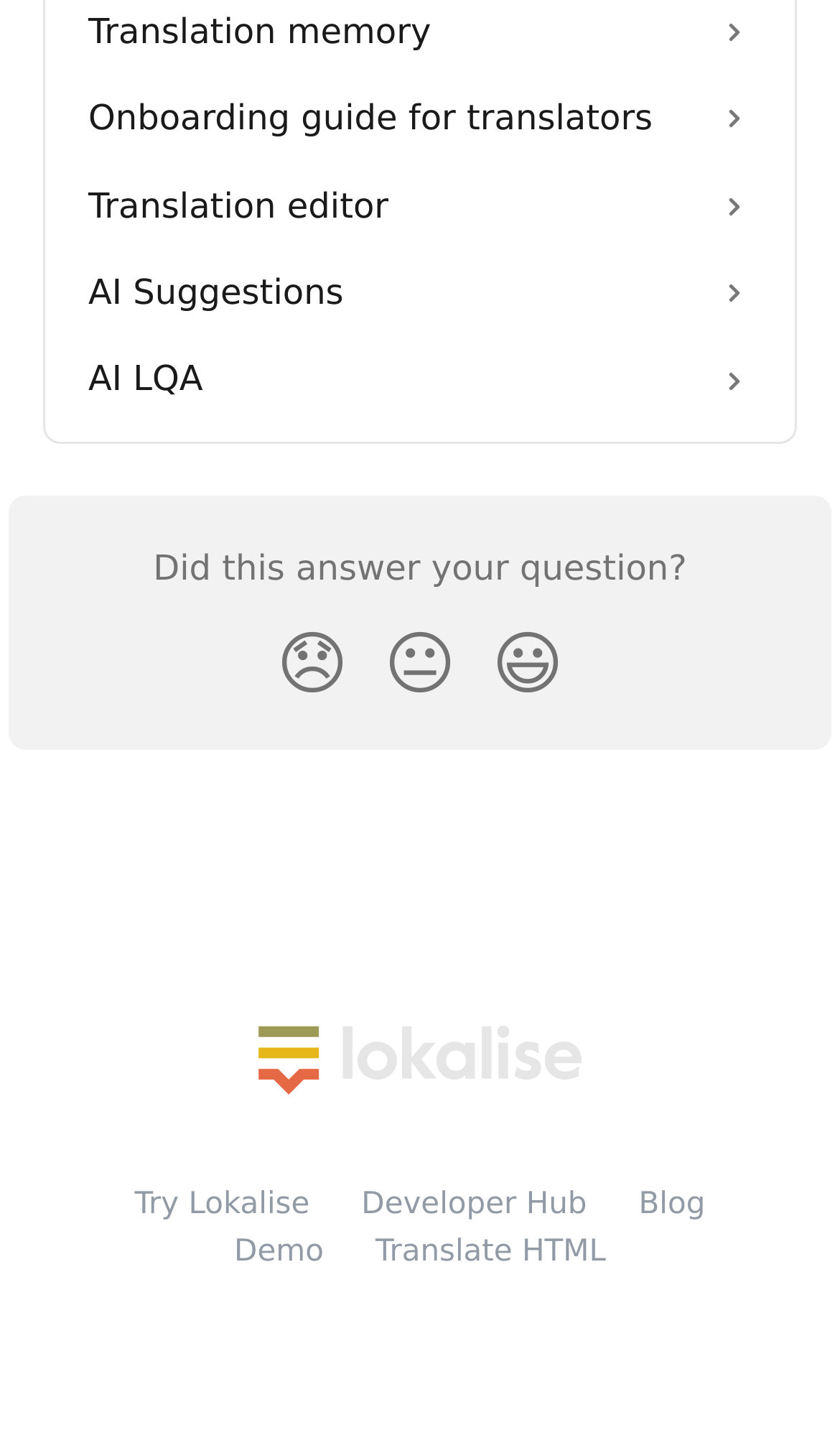Give a concise answer using only one word or phrase for this question:
How many images are there on the page?

6